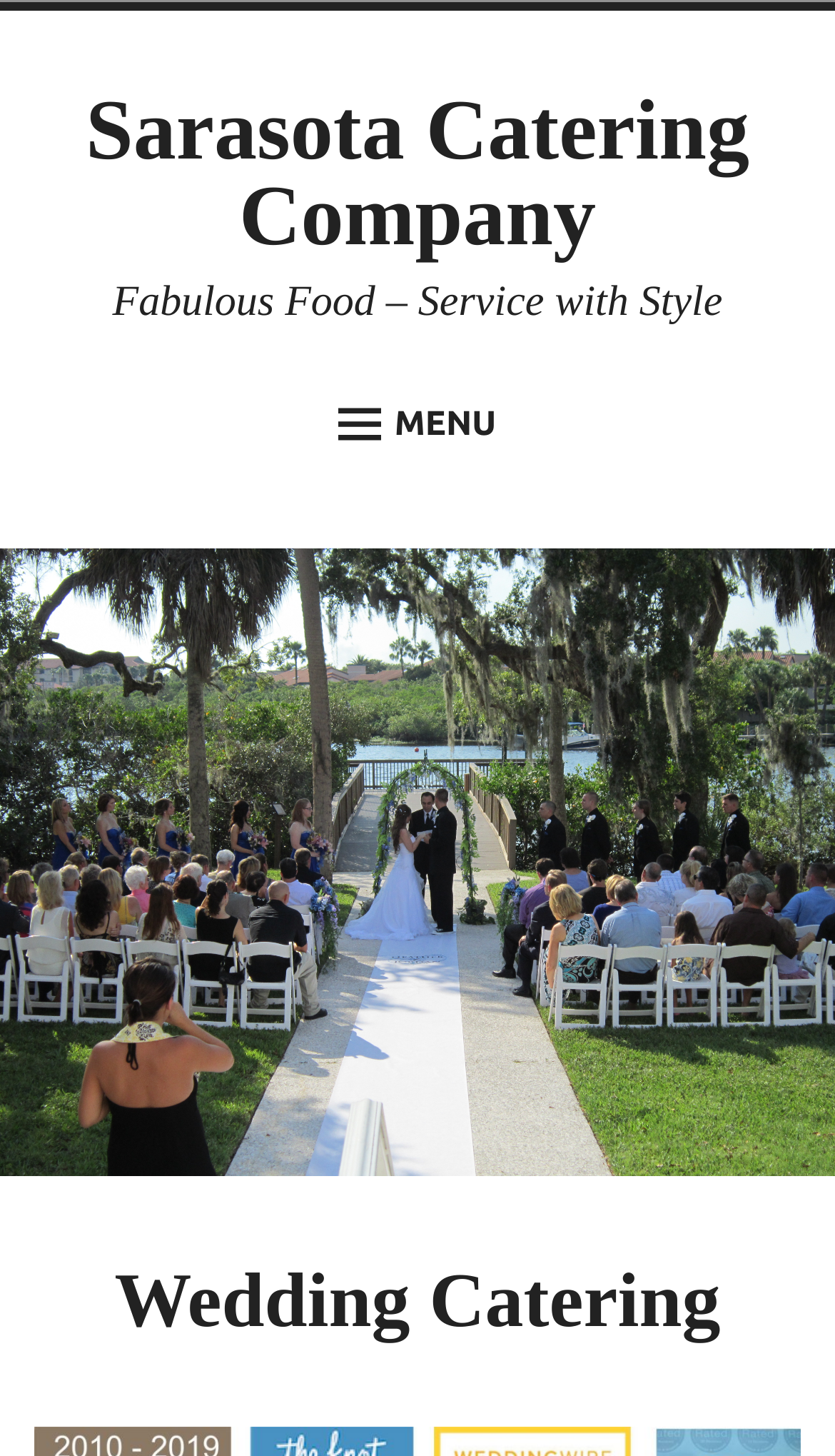Give a concise answer of one word or phrase to the question: 
What is the tagline of the company?

Fabulous Food – Service with Style